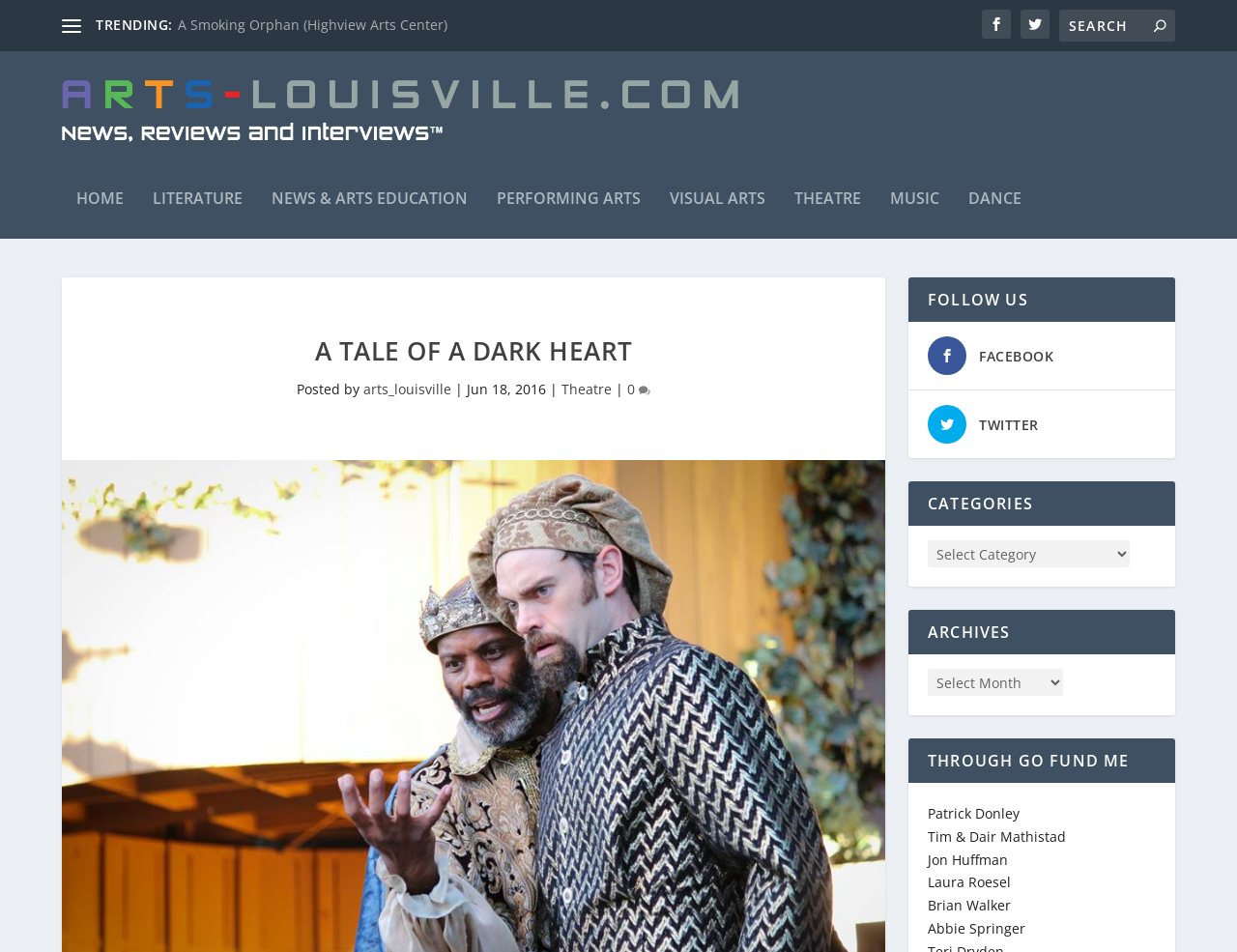Locate the bounding box coordinates of the element's region that should be clicked to carry out the following instruction: "Go to HOME page". The coordinates need to be four float numbers between 0 and 1, i.e., [left, top, right, bottom].

[0.062, 0.18, 0.1, 0.251]